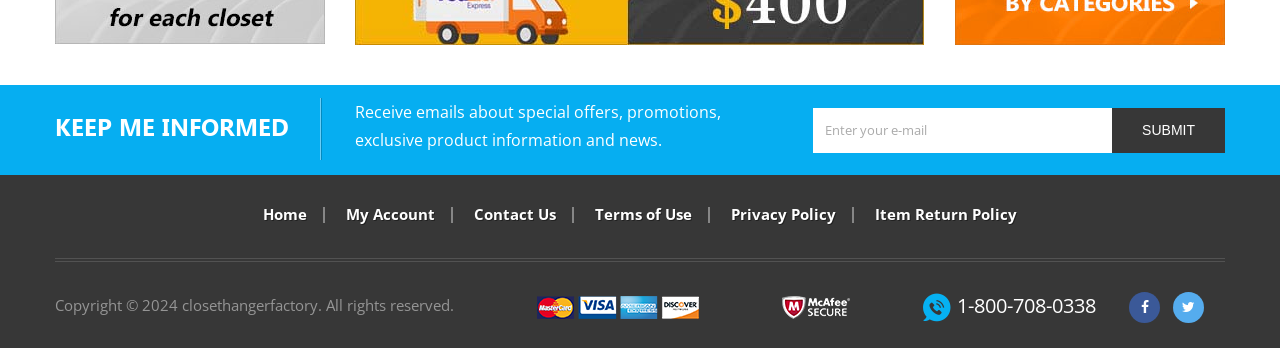What is the copyright year of the website?
Refer to the image and give a detailed response to the question.

The copyright information is located at the bottom of the webpage, and it is specified as 'Copyright © 2024 closethangerfactory. All rights reserved.'.